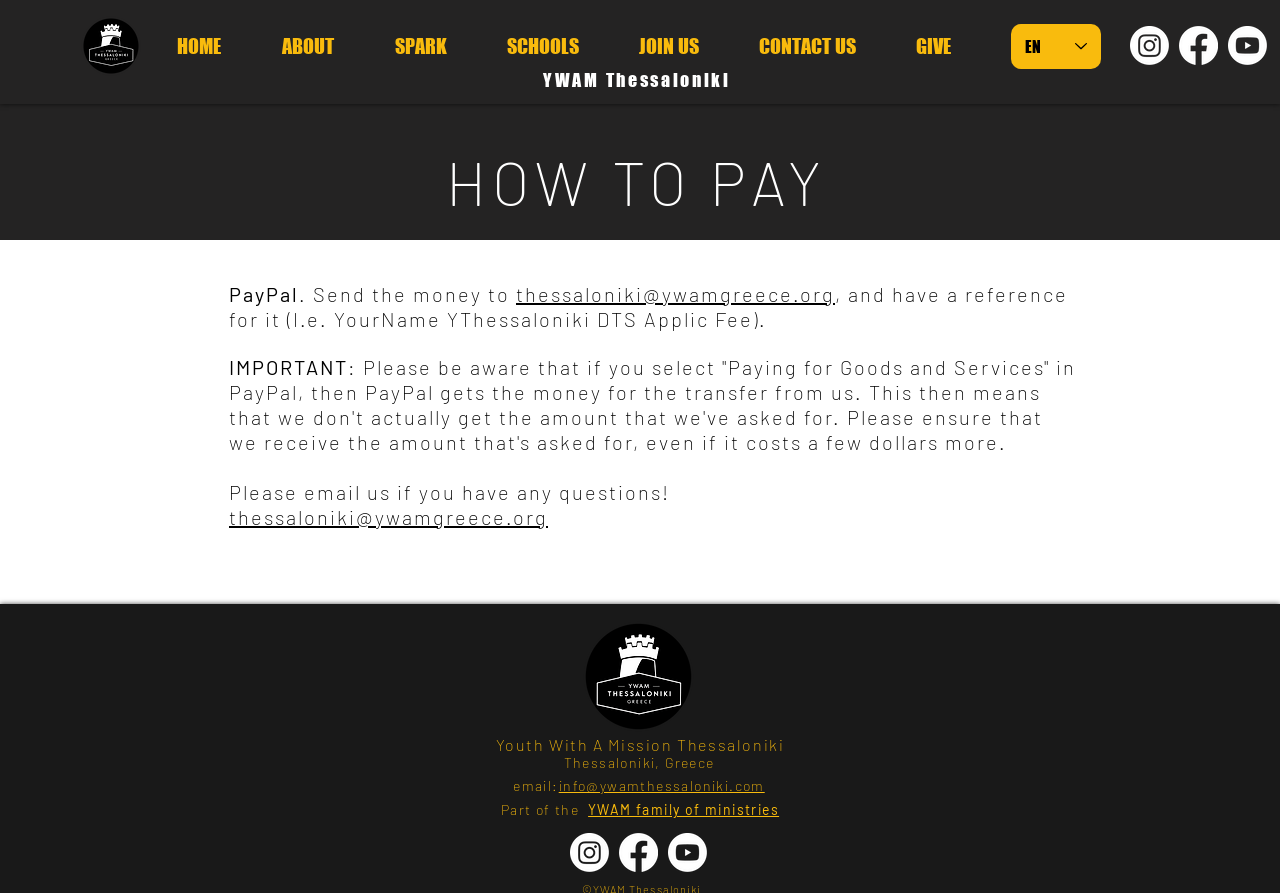Identify the bounding box coordinates for the region to click in order to carry out this instruction: "Search in resources". Provide the coordinates using four float numbers between 0 and 1, formatted as [left, top, right, bottom].

None